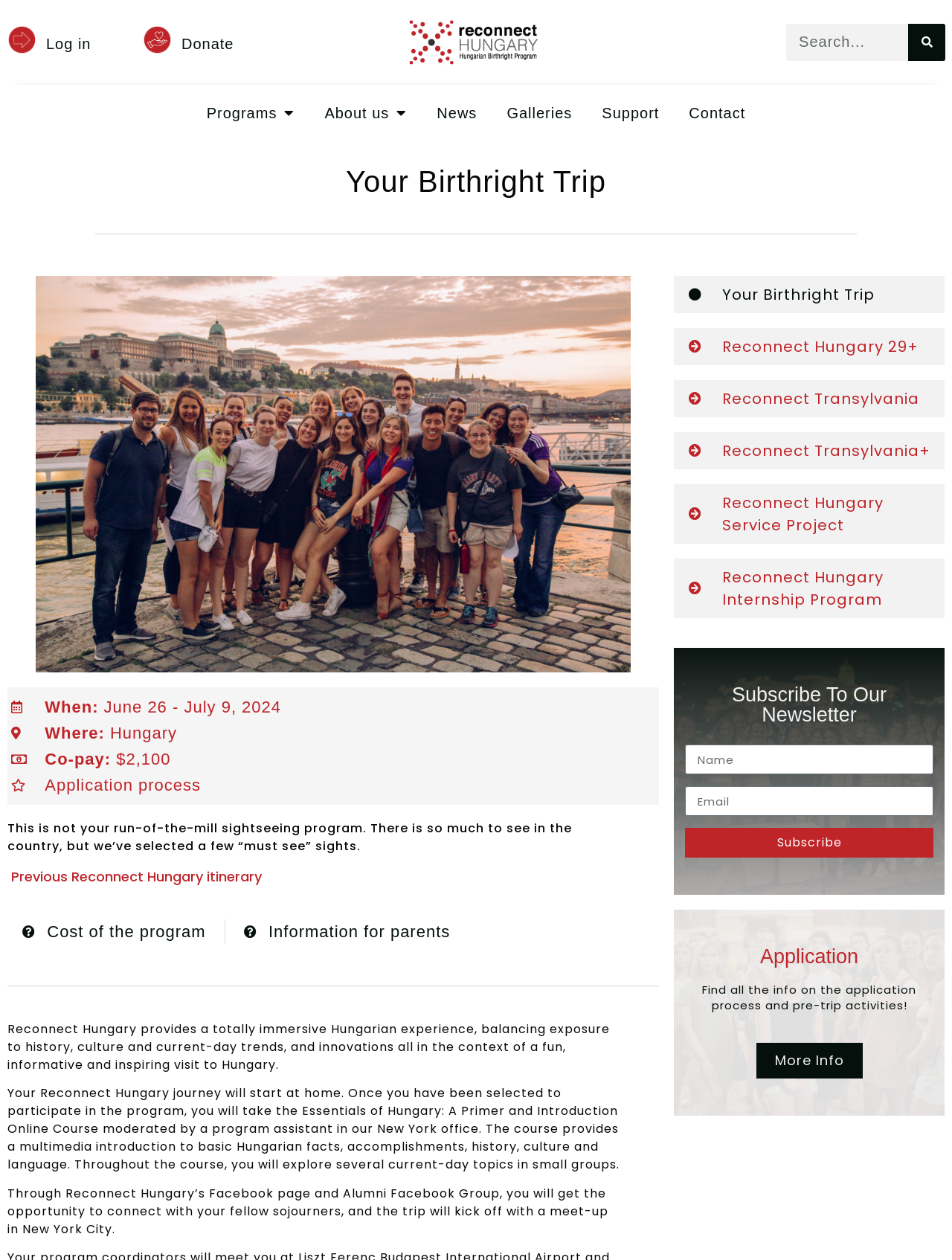What is the co-pay for the program?
Answer with a single word or phrase by referring to the visual content.

$2,100